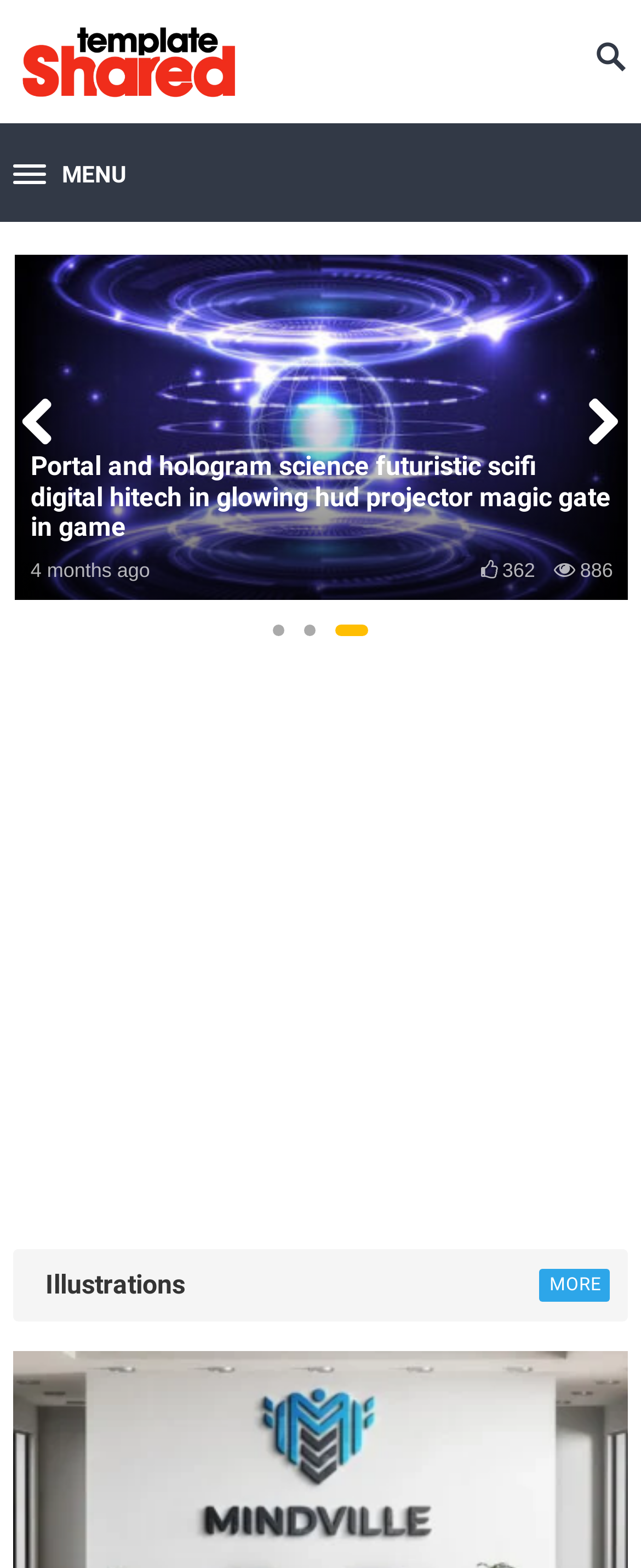Reply to the question with a single word or phrase:
What is the symbol next to the number 373?

